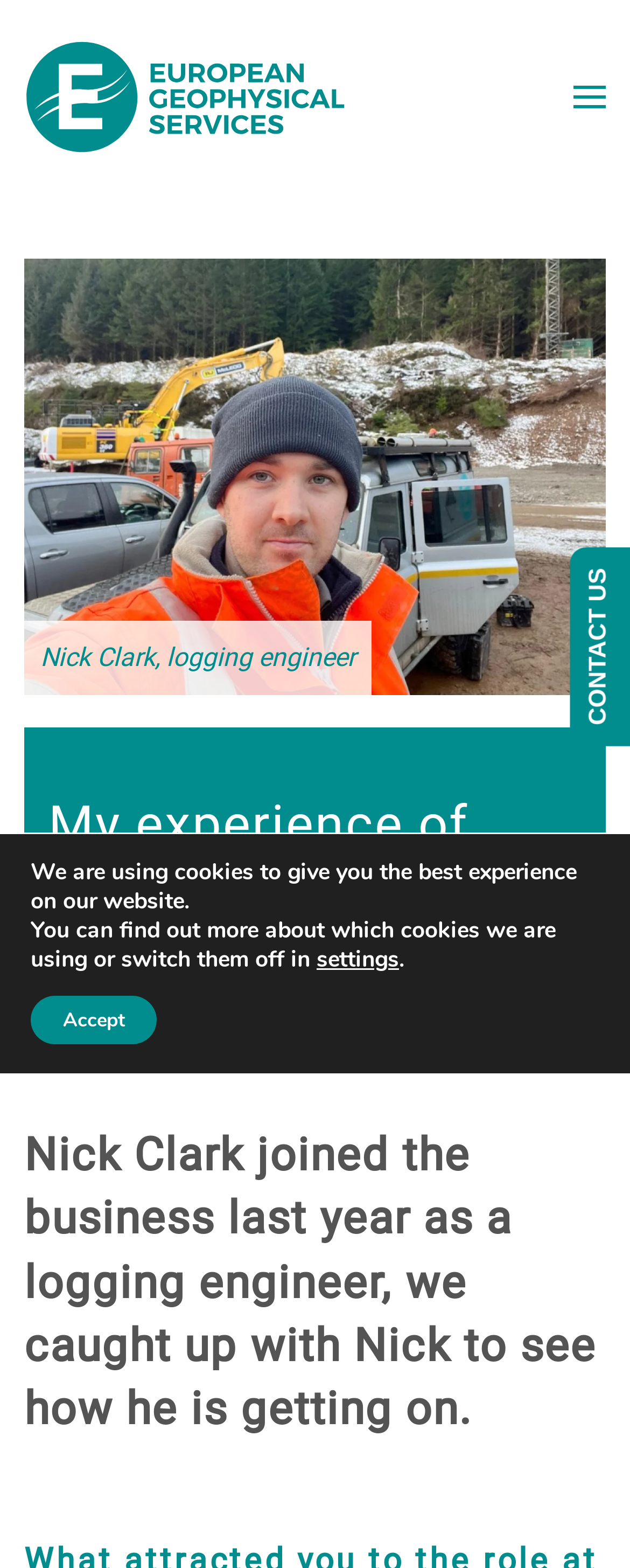Can you give a detailed response to the following question using the information from the image? How long has Nick Clark been with the business?

According to the webpage content, specifically the heading 'Nick Clark joined the business last year as a logging engineer...', we can infer that Nick Clark has been with the business for one year.